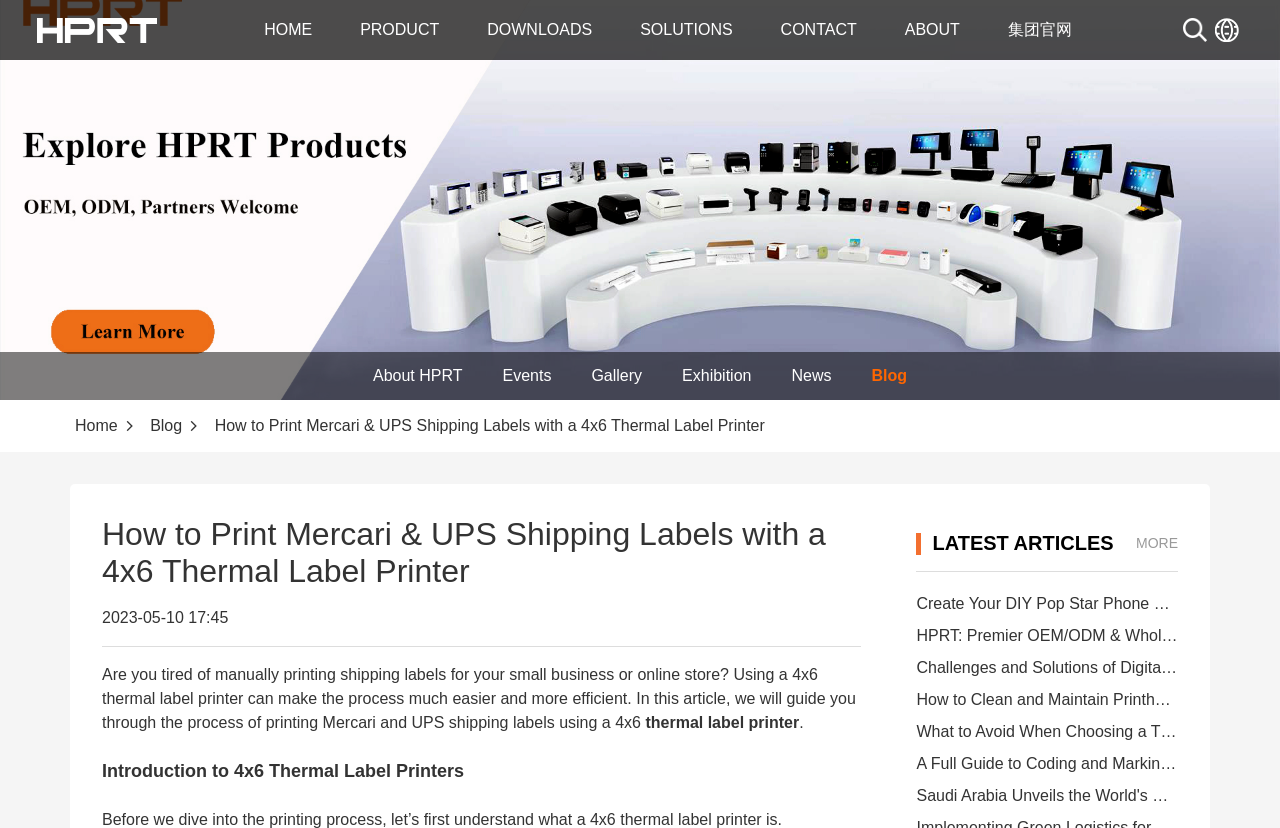What is the name of the company?
Please answer the question with as much detail and depth as you can.

The company name is HPRT, which can be found in the top-left corner of the webpage as a link and an image.